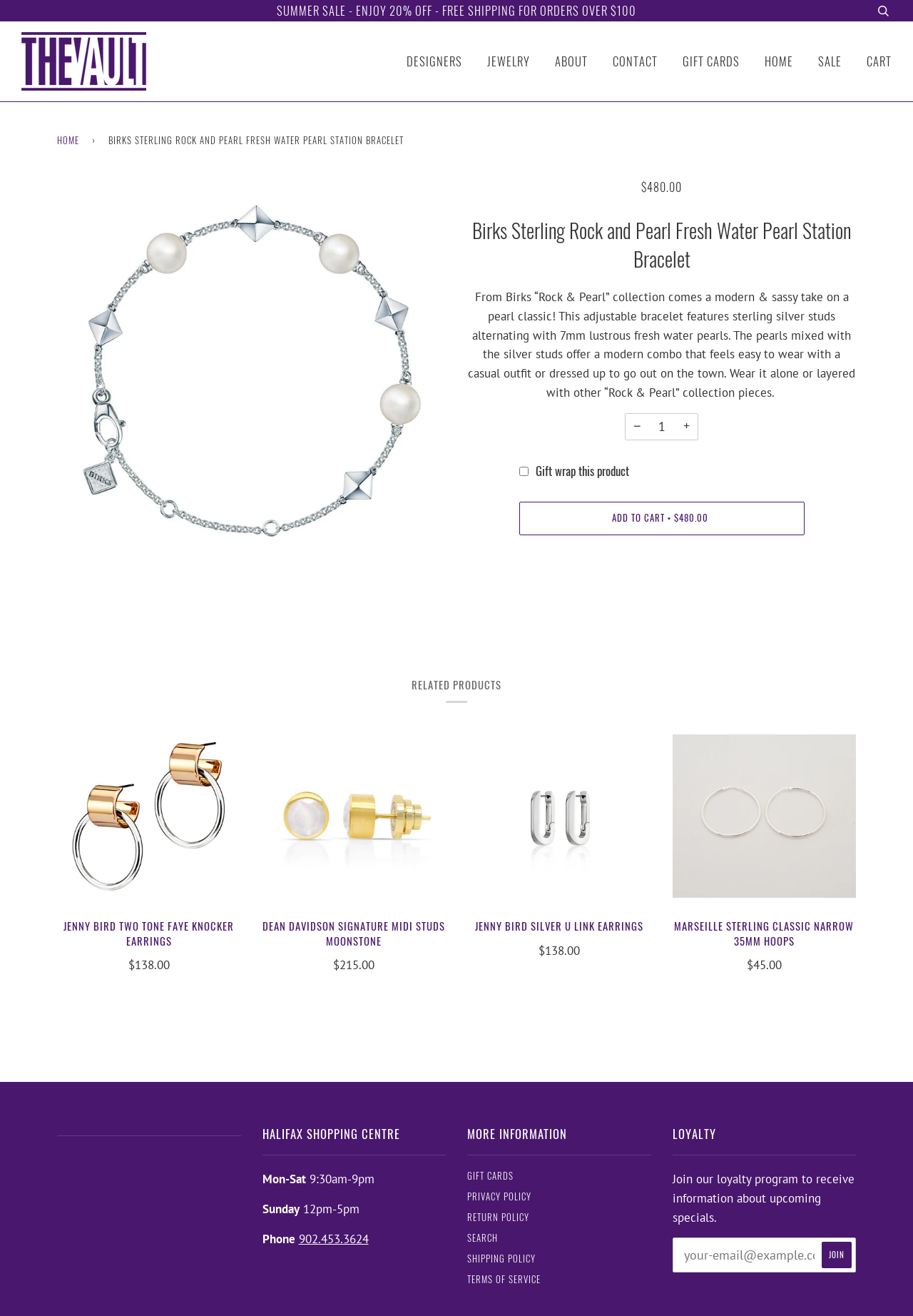What is the phone number of the store? From the image, respond with a single word or brief phrase.

902.453.3624